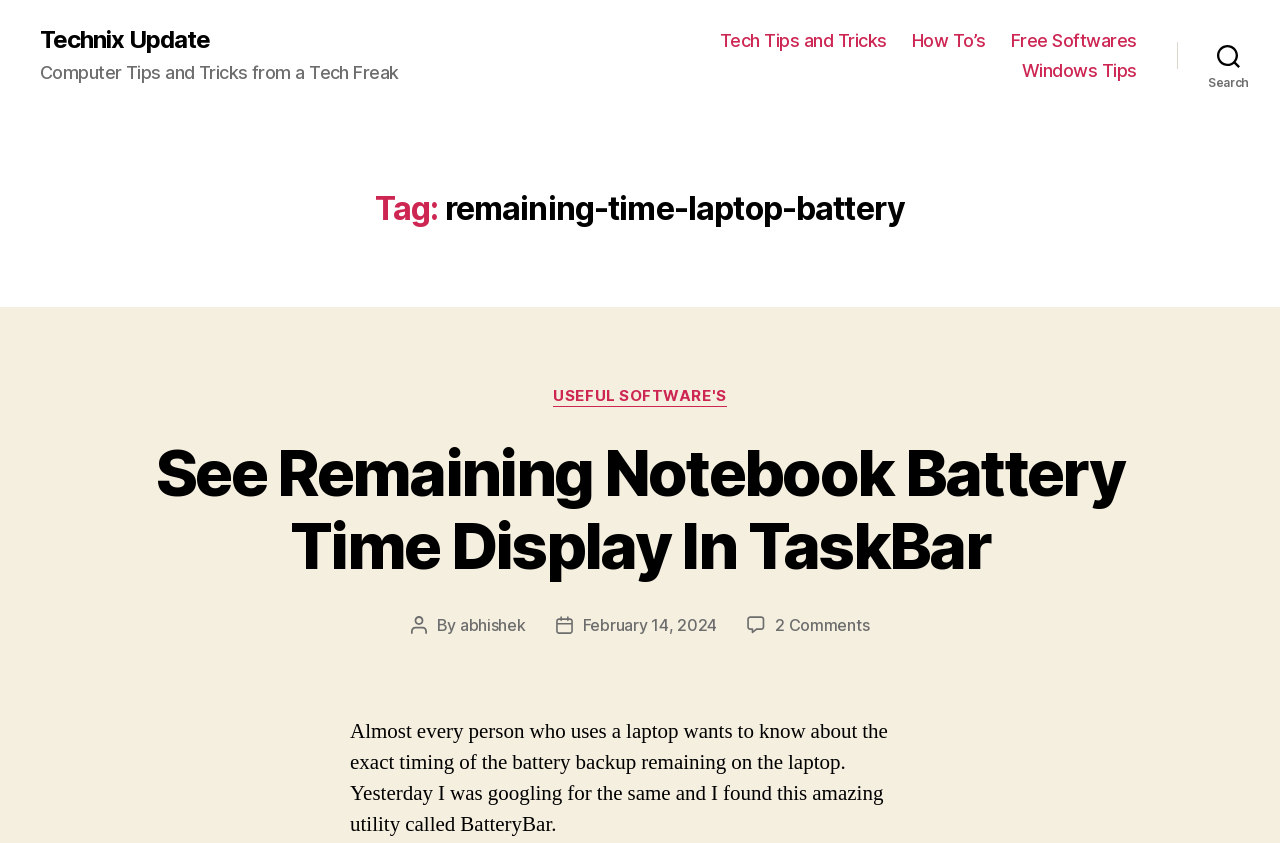Specify the bounding box coordinates of the area to click in order to follow the given instruction: "click on the search button."

[0.92, 0.04, 1.0, 0.092]